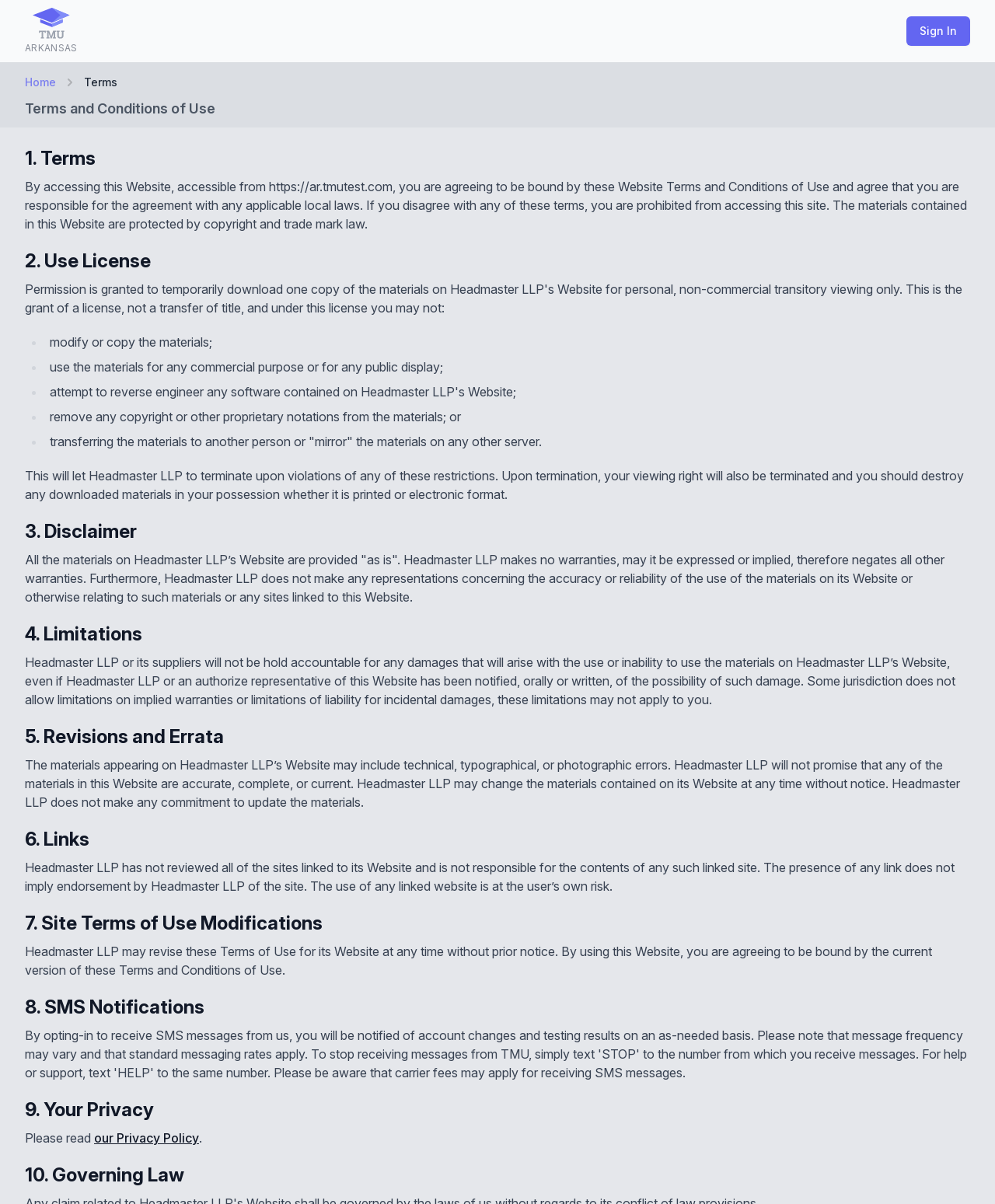What happens if you disagree with the terms?
Using the image as a reference, answer the question with a short word or phrase.

Prohibited from accessing site